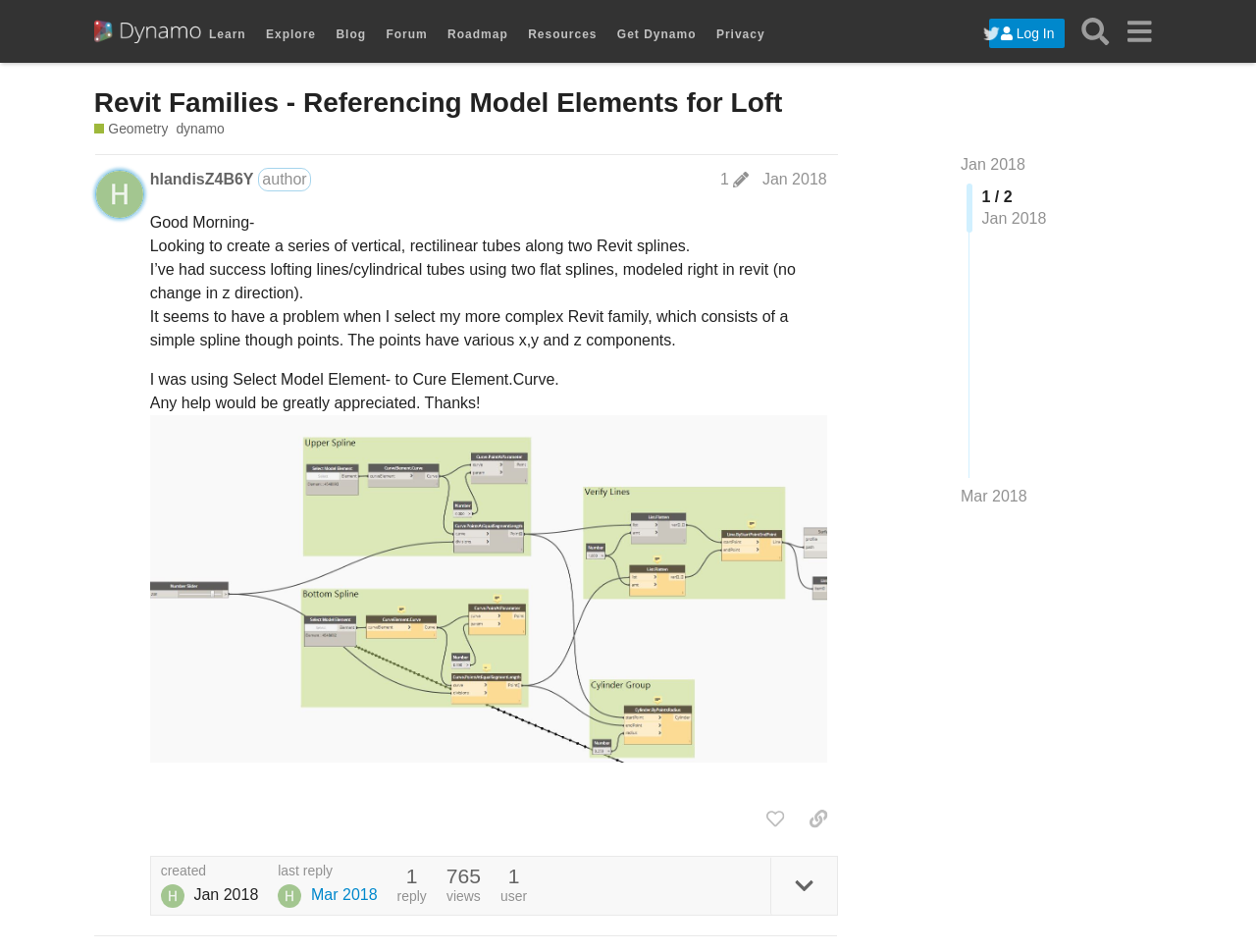What is the author of the post trying to create?
Look at the image and answer with only one word or phrase.

Vertical rectilinear tubes